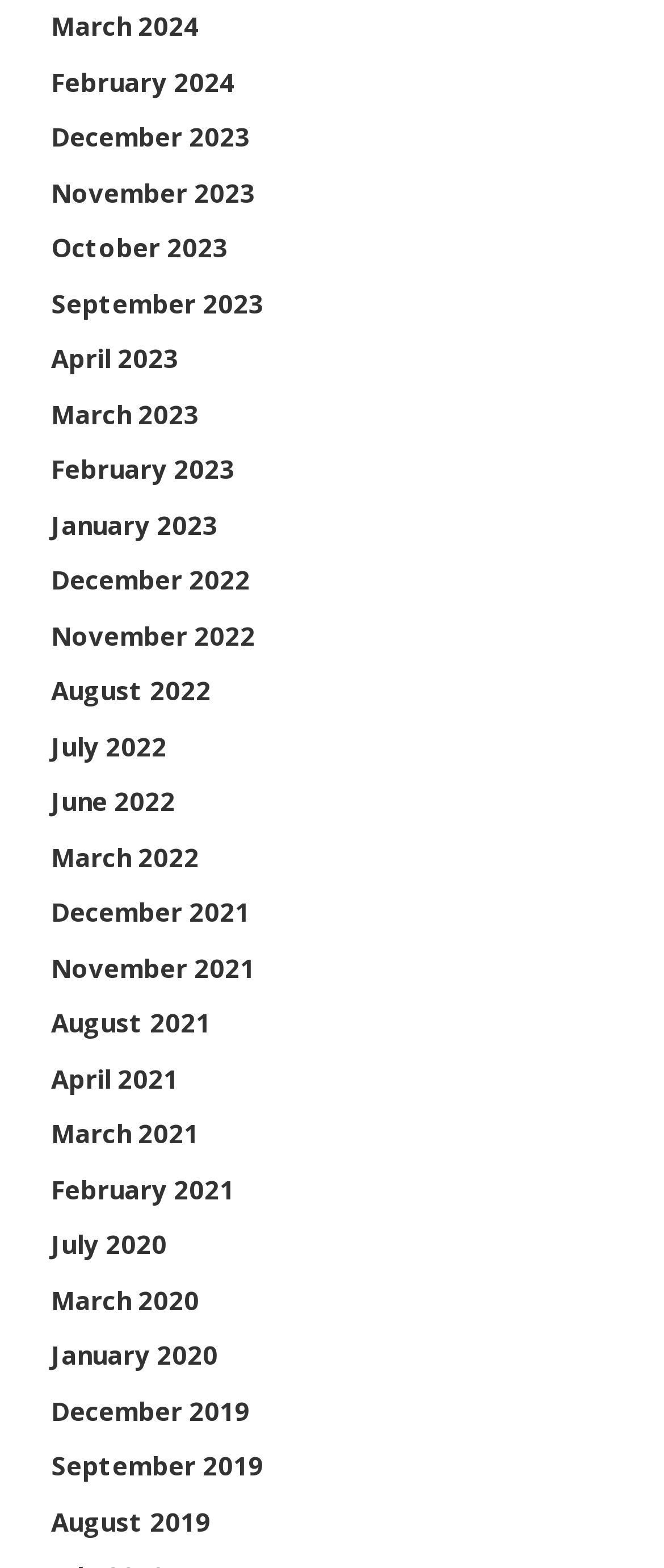Find the bounding box coordinates of the clickable region needed to perform the following instruction: "Check payment methods". The coordinates should be provided as four float numbers between 0 and 1, i.e., [left, top, right, bottom].

None